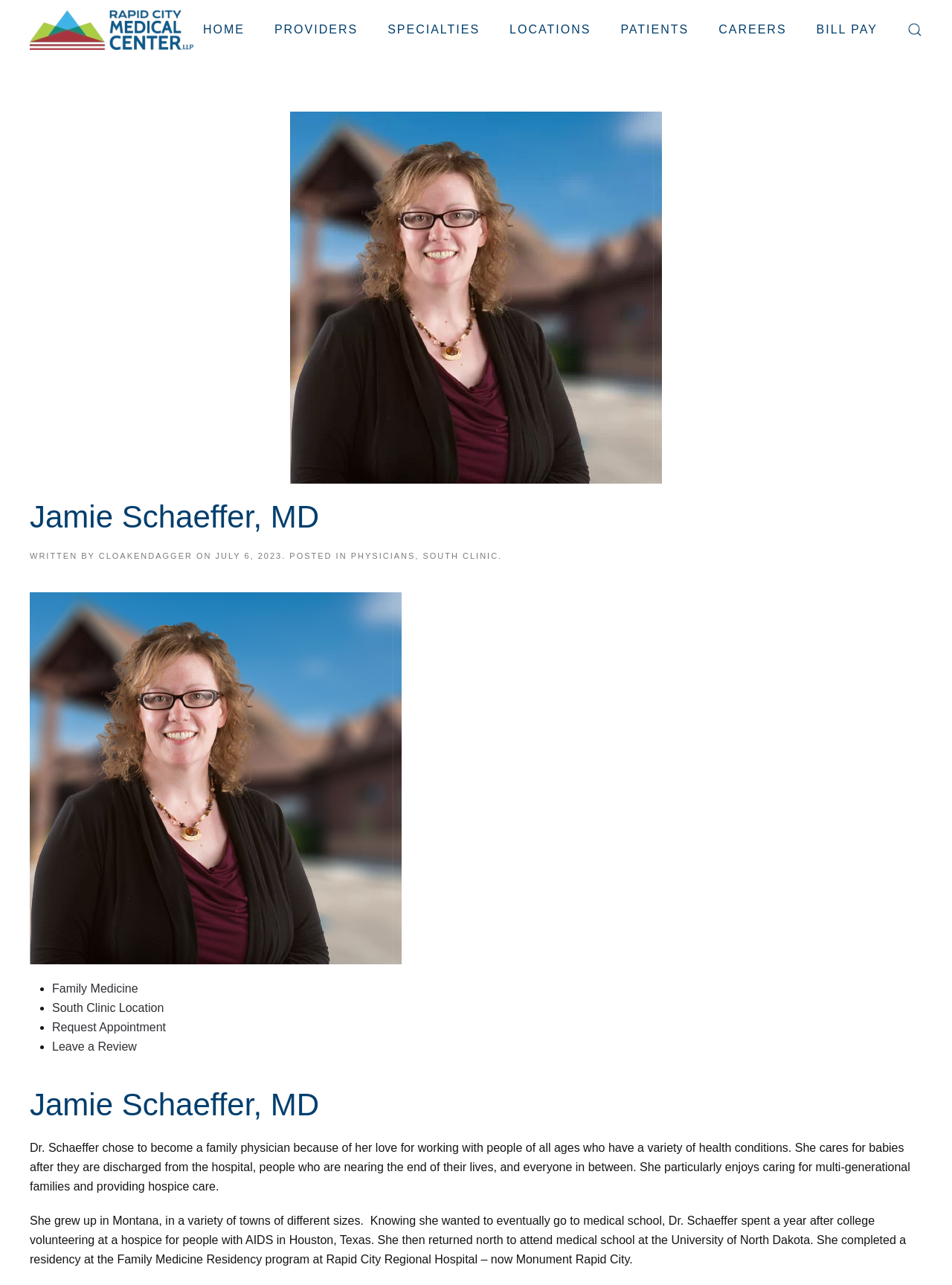Identify the bounding box coordinates of the clickable region required to complete the instruction: "Click the 'Request Appointment' link". The coordinates should be given as four float numbers within the range of 0 and 1, i.e., [left, top, right, bottom].

[0.055, 0.794, 0.174, 0.804]